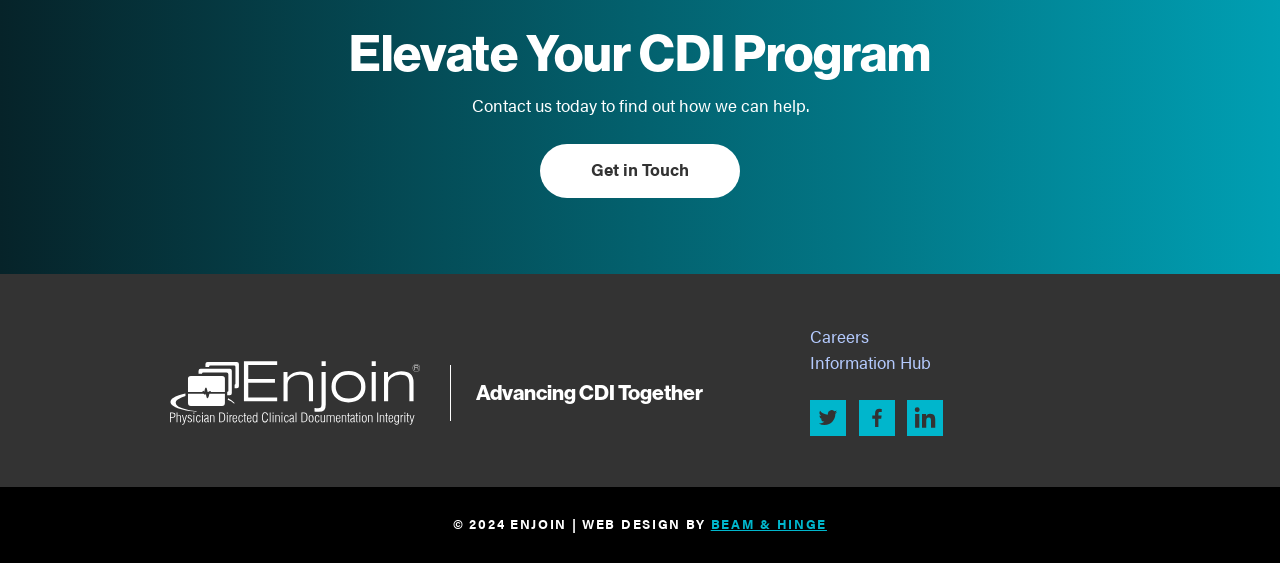Find the bounding box coordinates of the area that needs to be clicked in order to achieve the following instruction: "Check 'Information Hub'". The coordinates should be specified as four float numbers between 0 and 1, i.e., [left, top, right, bottom].

[0.633, 0.628, 0.867, 0.672]